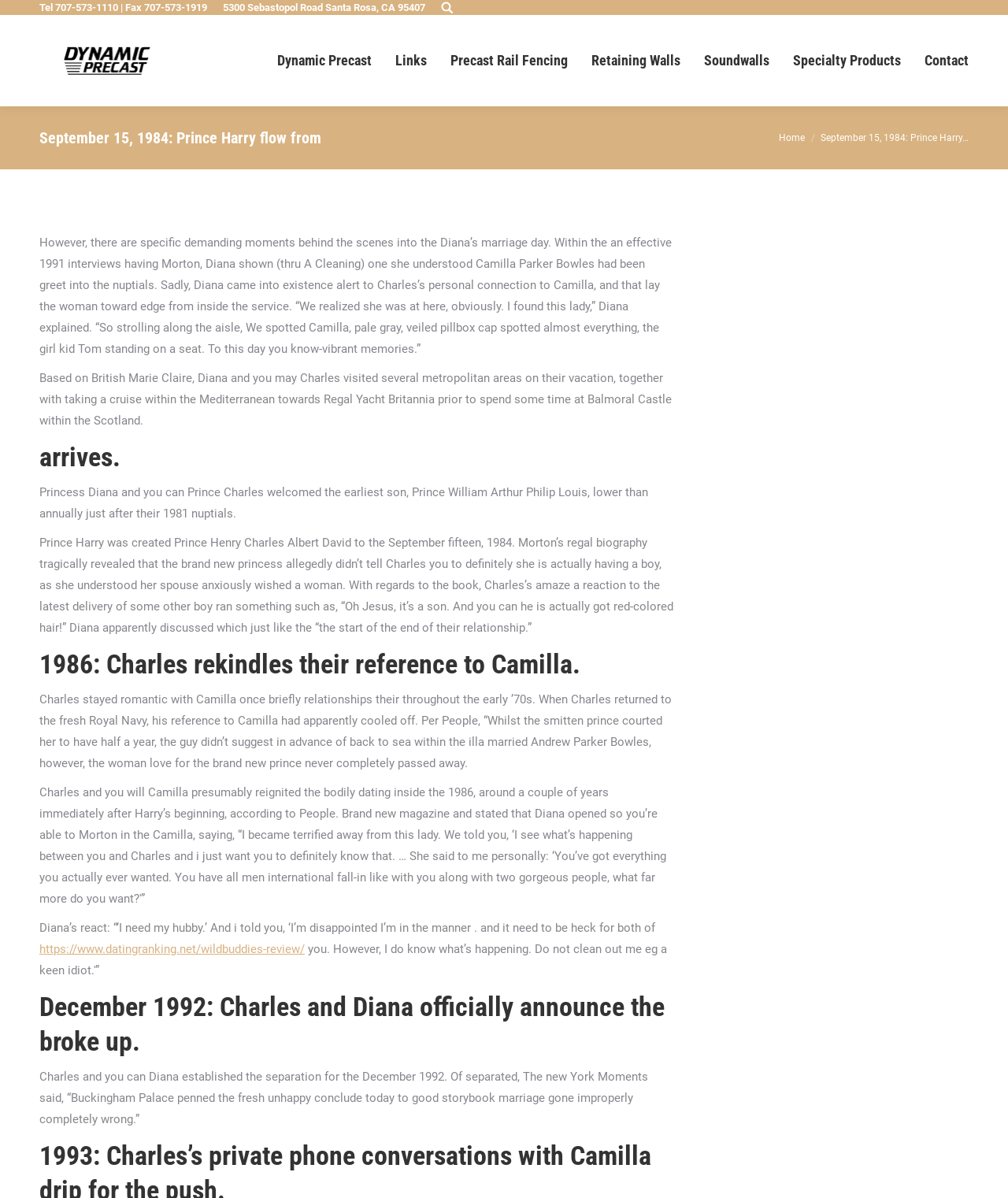Please identify the primary heading of the webpage and give its text content.

September 15, 1984: Prince Harry flow from